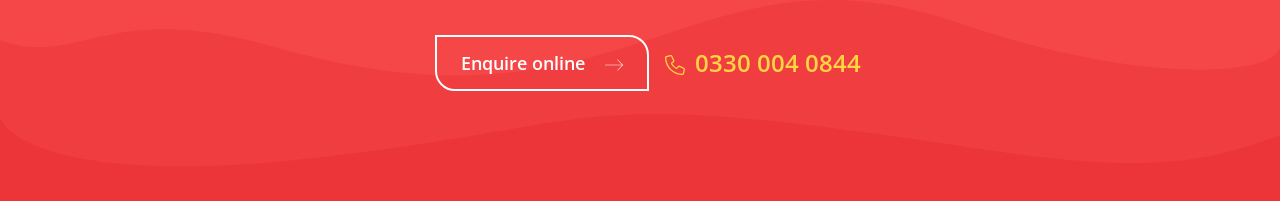Analyze the image and provide a detailed caption.

The image features a vibrant, warm red background with a flowing wave pattern, creating a dynamic visual effect. At the center is a neatly outlined white box that highlights the call-to-action button labeled "Enquire online," which encourages viewers to reach out for more information. Accompanying the button, in a bright yellow font, is the phone number "0330 004 0844," indicating a direct line for inquiries. This design effectively combines modern aesthetics with functionality, making it clear to users how they can engage further with the services offered.